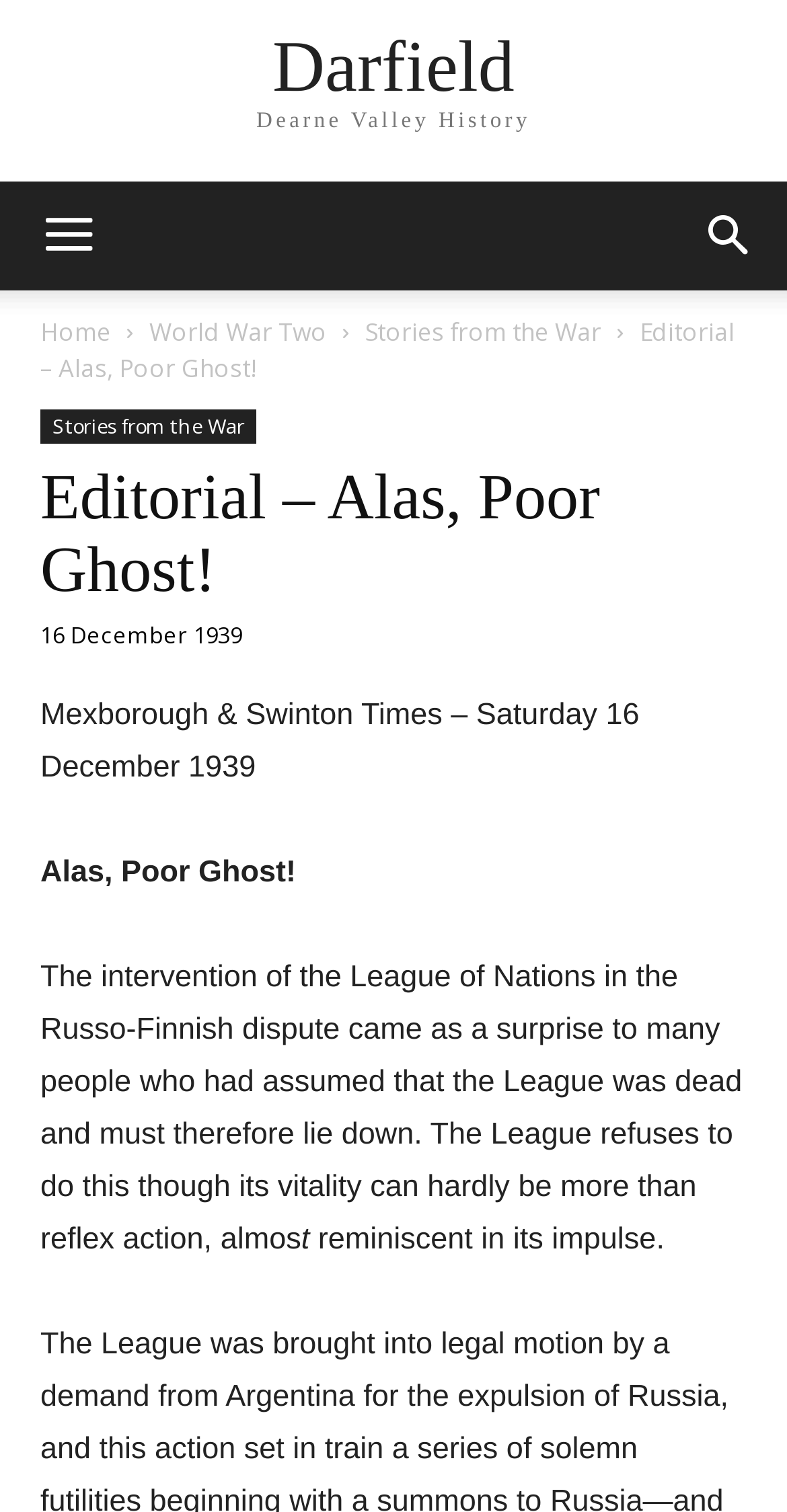How many paragraphs are there in the article?
Using the information from the image, provide a comprehensive answer to the question.

I counted the number of paragraphs in the article by looking at the text. There are three blocks of text, each separated by a line break, which suggests that there are 3 paragraphs in total.